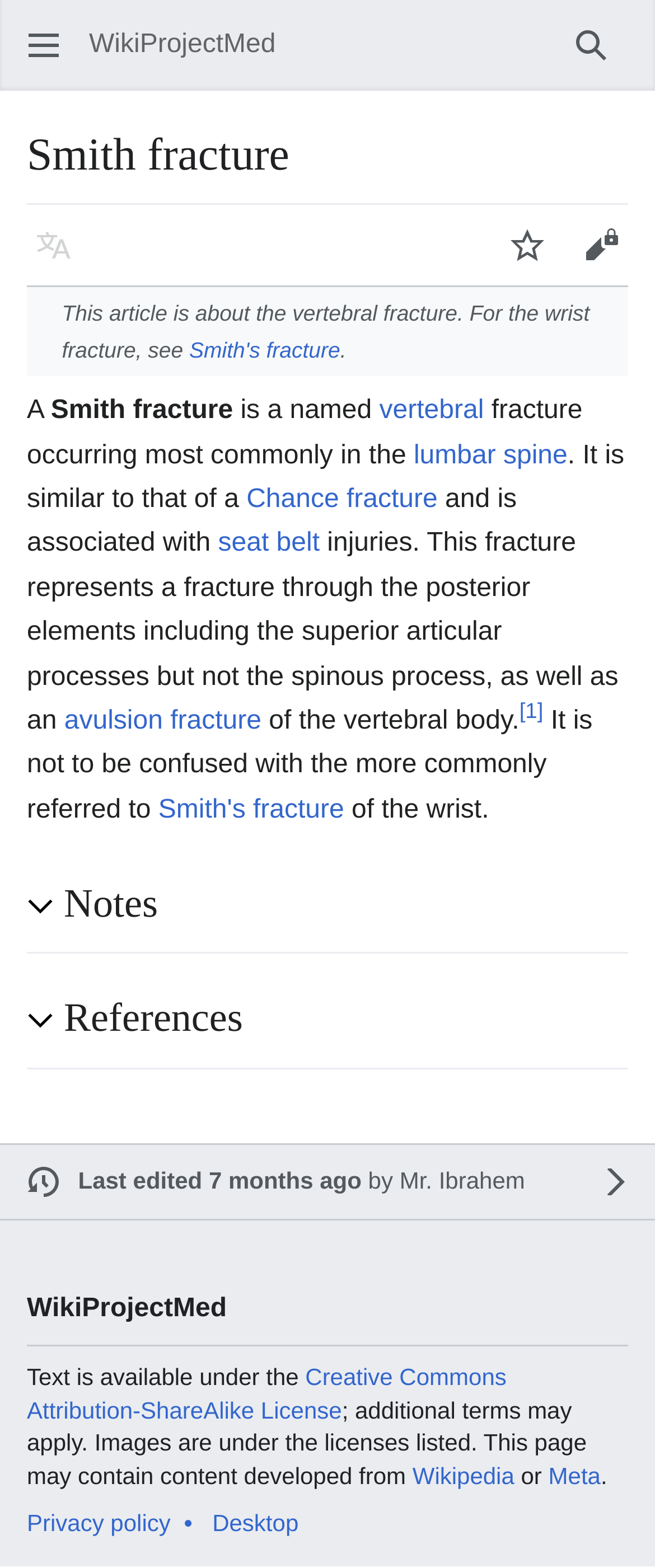Determine the bounding box coordinates of the element's region needed to click to follow the instruction: "View source code". Provide these coordinates as four float numbers between 0 and 1, formatted as [left, top, right, bottom].

[0.862, 0.133, 0.974, 0.18]